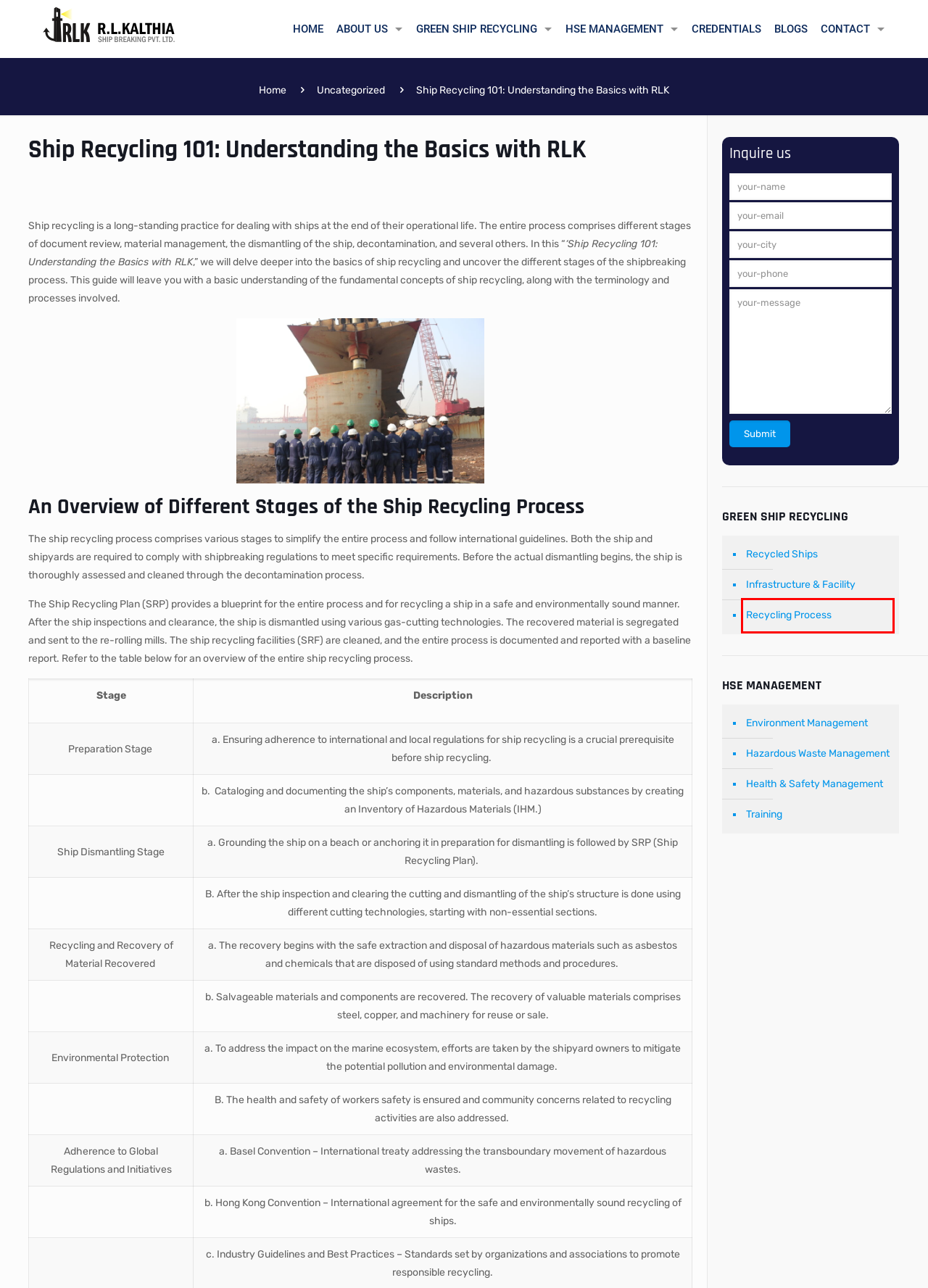You have a screenshot of a webpage where a red bounding box highlights a specific UI element. Identify the description that best matches the resulting webpage after the highlighted element is clicked. The choices are:
A. Uncategorized
B. Recycling Process - R.L. Kalthia Ship Breaking PVT. LTD.
C. Environment Management - R.L. Kalthia Ship Breaking PVT. LTD.
D. Hazardous Waste Management - R.L. Kalthia Ship Breaking PVT. LTD.
E. Credentials - R.L. Kalthia Ship Breaking PVT. LTD.
F. Blogs - R.L. Kalthia Ship Breaking PVT. LTD.
G. Training - R.L. Kalthia Ship Breaking PVT. LTD.
H. Health & Safety Management - R.L. Kalthia Ship Breaking PVT. LTD.

B